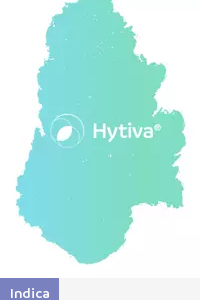What is the overall design aesthetic of the Hytiva brand?
Using the visual information, reply with a single word or short phrase.

Modern and approachable